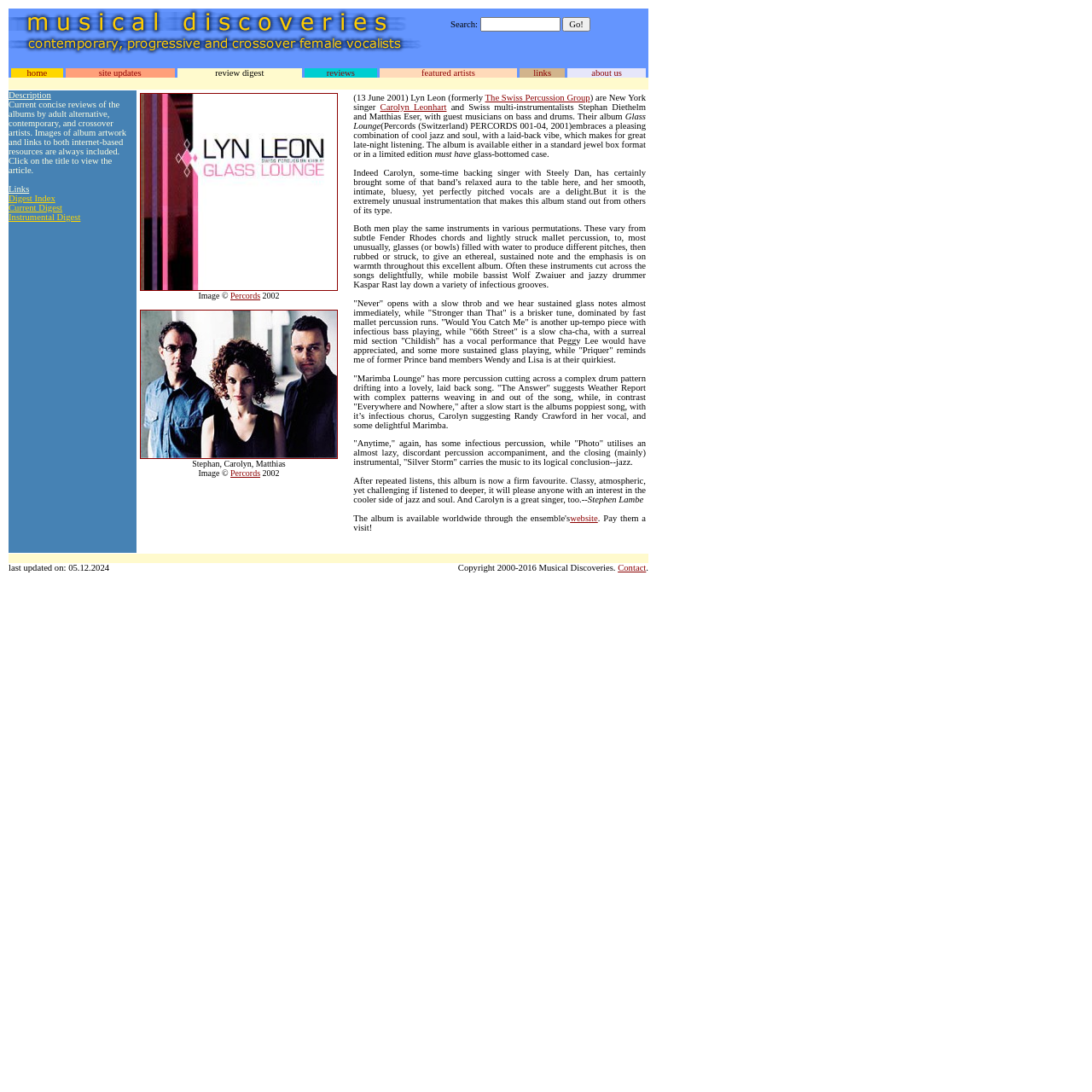Identify the bounding box coordinates of the area you need to click to perform the following instruction: "Visit Percords website".

[0.211, 0.429, 0.238, 0.438]